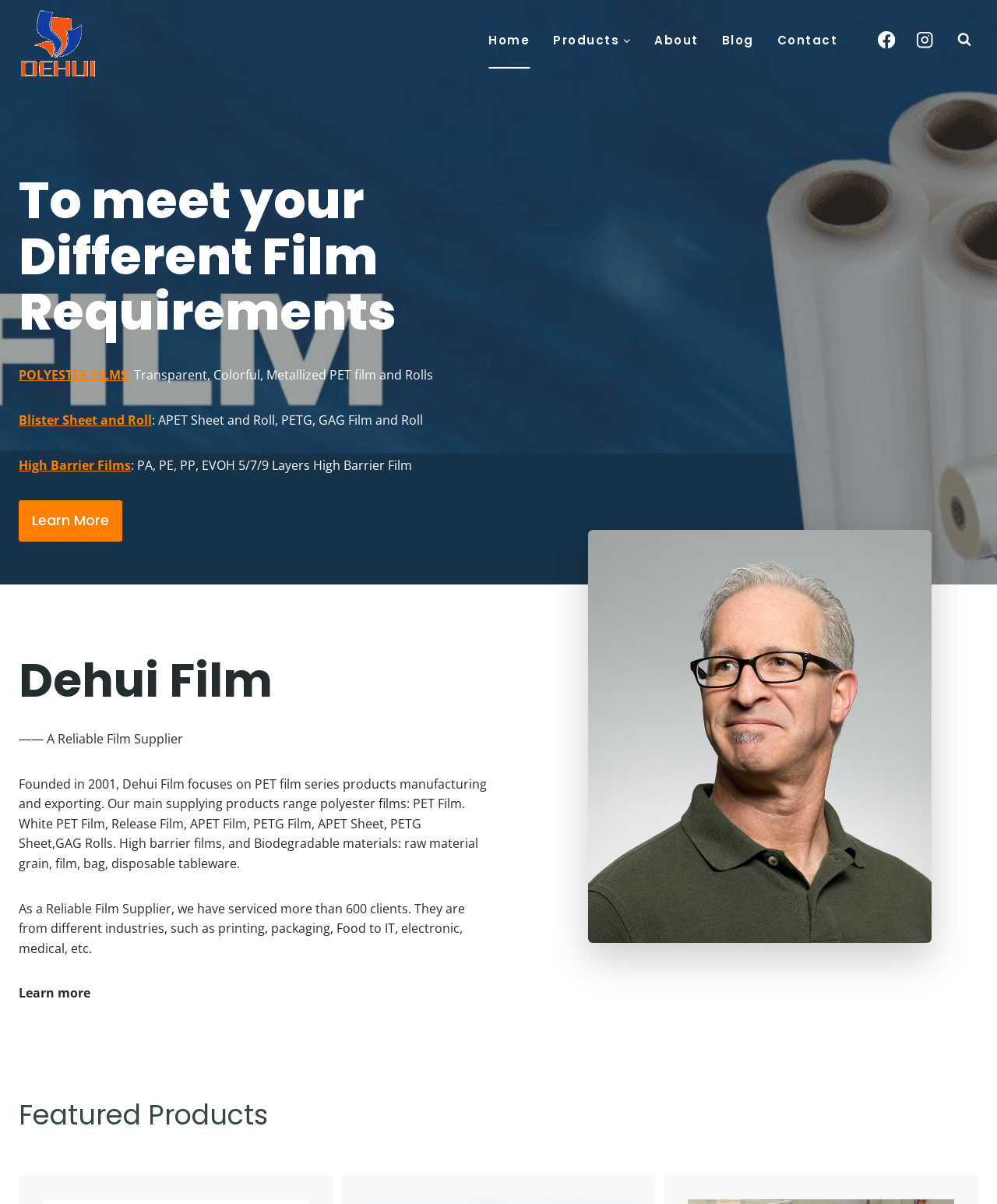What is the purpose of the button at the bottom right corner?
Refer to the screenshot and deliver a thorough answer to the question presented.

The button at the bottom right corner is labeled as '滚动到顶部' which means 'Scroll to top', indicating that its purpose is to allow users to quickly scroll back to the top of the webpage.